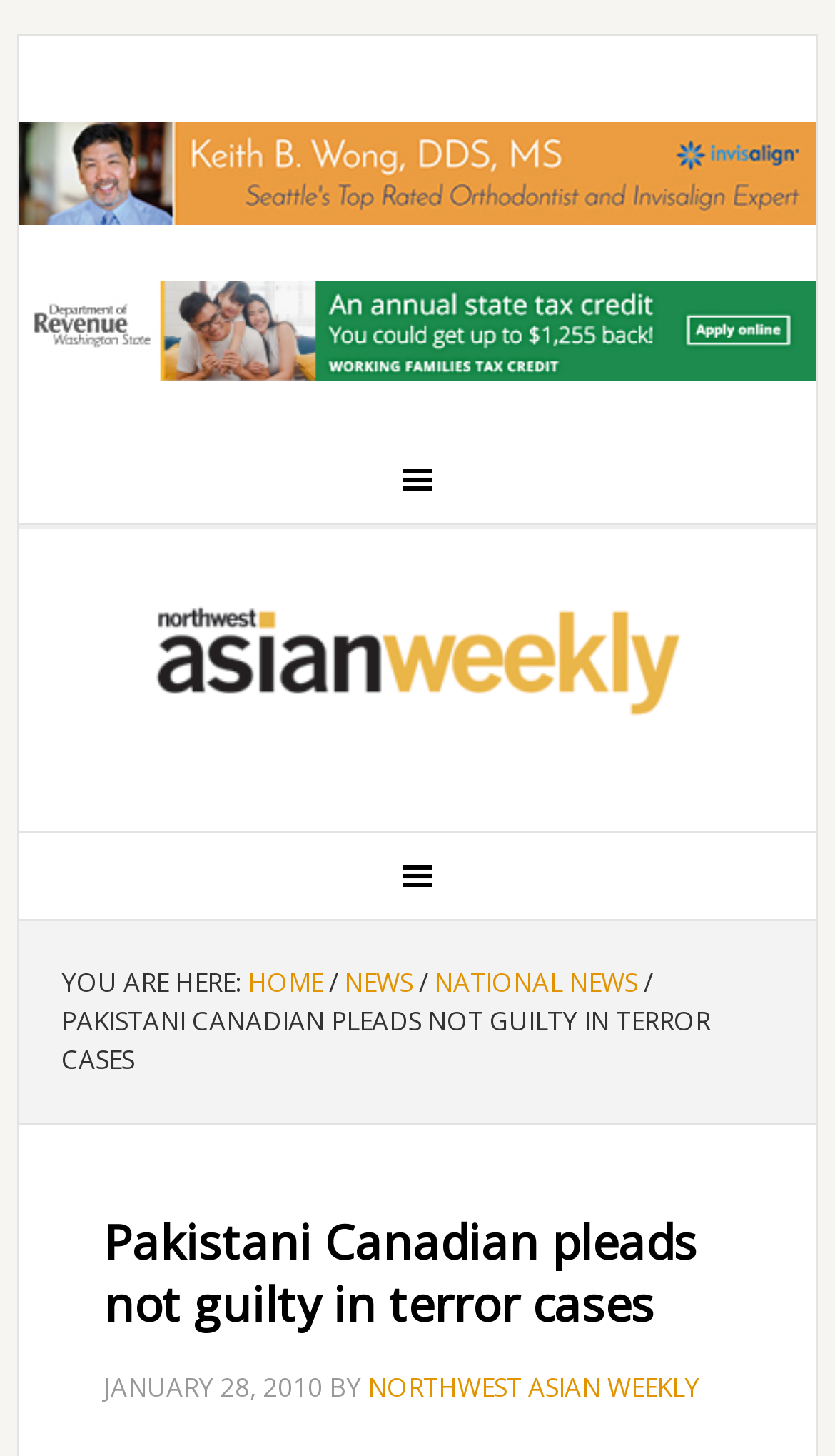Give a concise answer of one word or phrase to the question: 
What is the current section of the website?

News